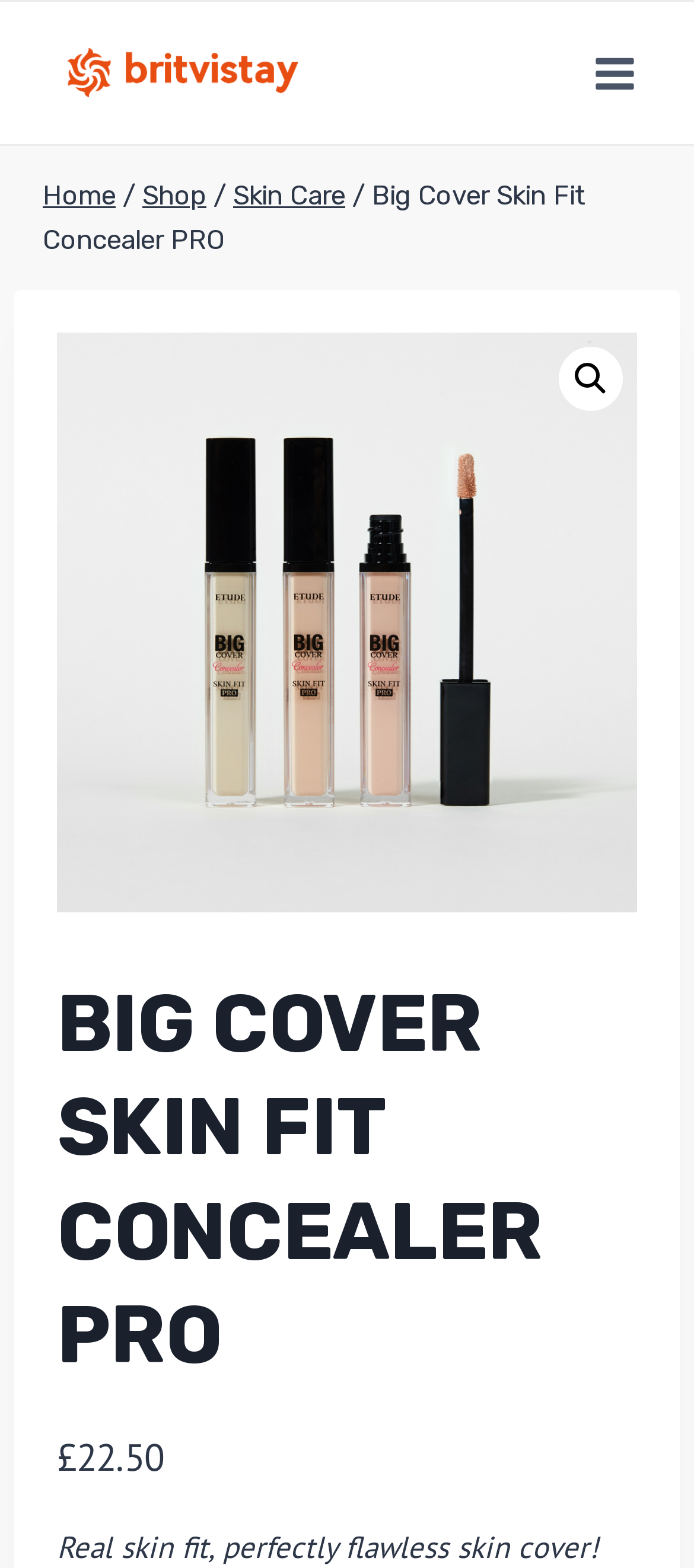Give an extensive and precise description of the webpage.

The webpage is about the product "Big Cover Skin Fit Concealer PRO" from Britvistay. At the top left, there is a link to Britvistay, accompanied by an image with the same name. On the top right, there is a button to open a menu, which is currently not expanded. 

Below the top section, there is a navigation bar with breadcrumbs, showing the path "Home > Shop > Skin Care > Big Cover Skin Fit Concealer PRO". 

On the right side of the navigation bar, there is a search icon represented by a magnifying glass. Below the navigation bar, there is a large image that takes up most of the width of the page, with a heading "BIG COVER SKIN FIT CONCEALER PRO" above it. 

At the bottom of the page, there is a price section, showing the price of the product as "£22.50".